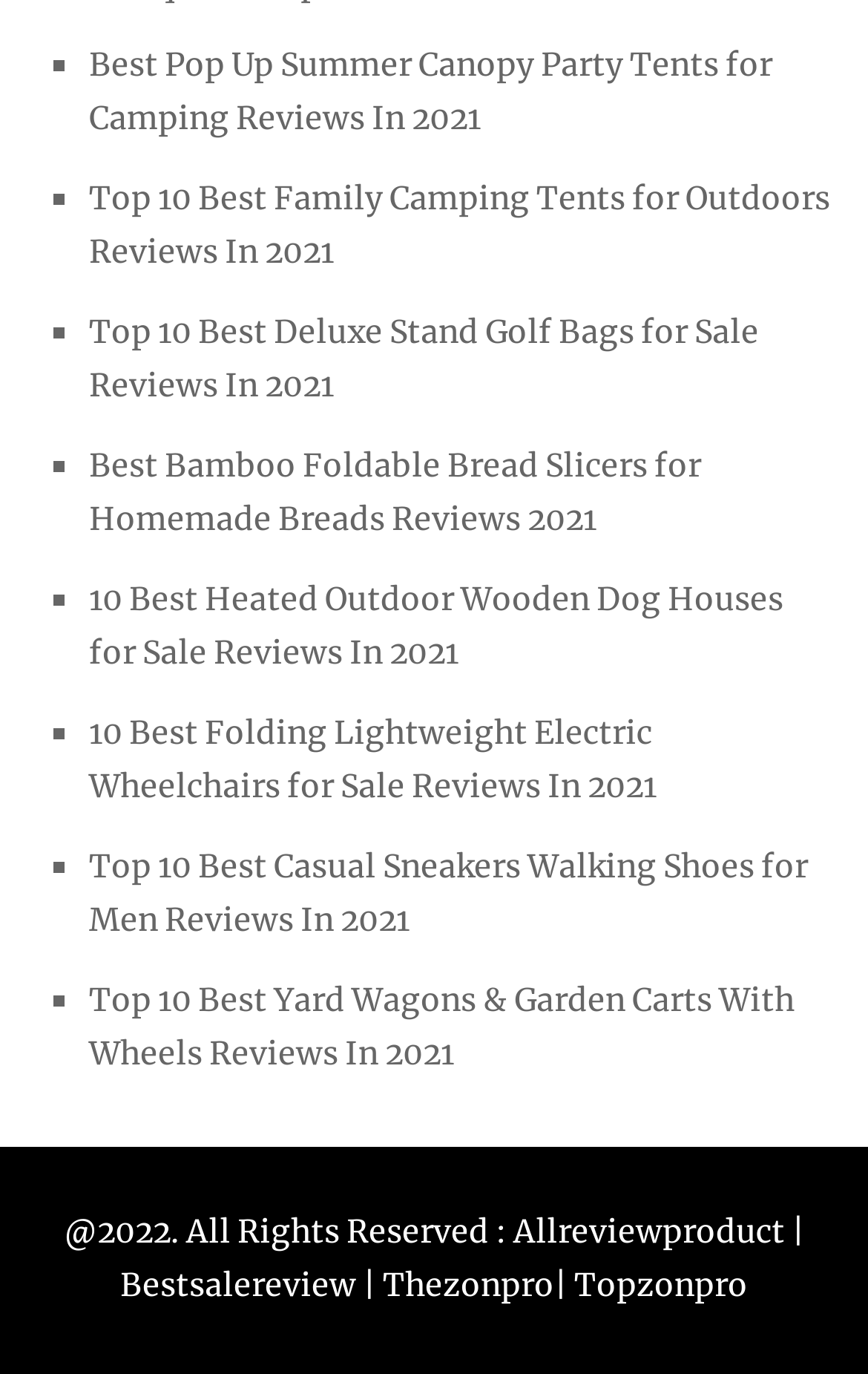Locate the bounding box coordinates of the area you need to click to fulfill this instruction: 'Visit the Allreviewproduct website'. The coordinates must be in the form of four float numbers ranging from 0 to 1: [left, top, right, bottom].

[0.591, 0.881, 0.904, 0.91]